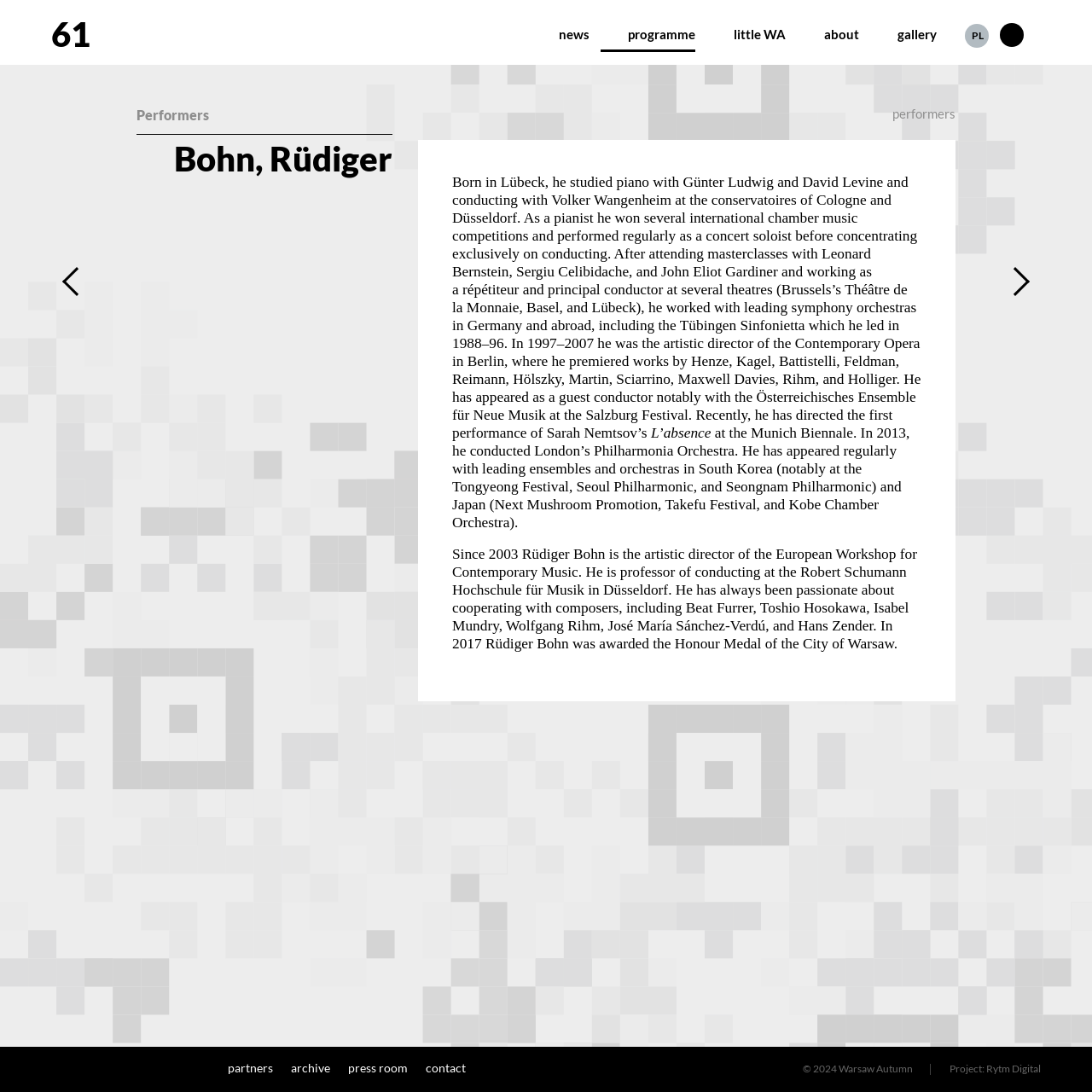Kindly determine the bounding box coordinates for the area that needs to be clicked to execute this instruction: "Go to the programme page".

[0.55, 0.002, 0.637, 0.048]